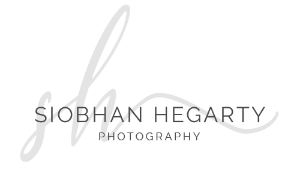Generate a comprehensive caption that describes the image.

This image features the elegant logo of "Siobhan Hegarty Photography," accompanied by the stylized signature of Siobhan Hegarty. The design emphasizes a refined aesthetic, reflecting the photographer's commitment to capturing memorable moments with a touch of sophistication. The branding aligns with the high-quality wedding photography services offered, particularly in picturesque locations like Casale Doria, near Rome, where the focus is on intimate and beautifully styled celebrations. The clean and modern typography suggests professionalism and creativity, inviting potential clients to explore the unique offerings for their special day.